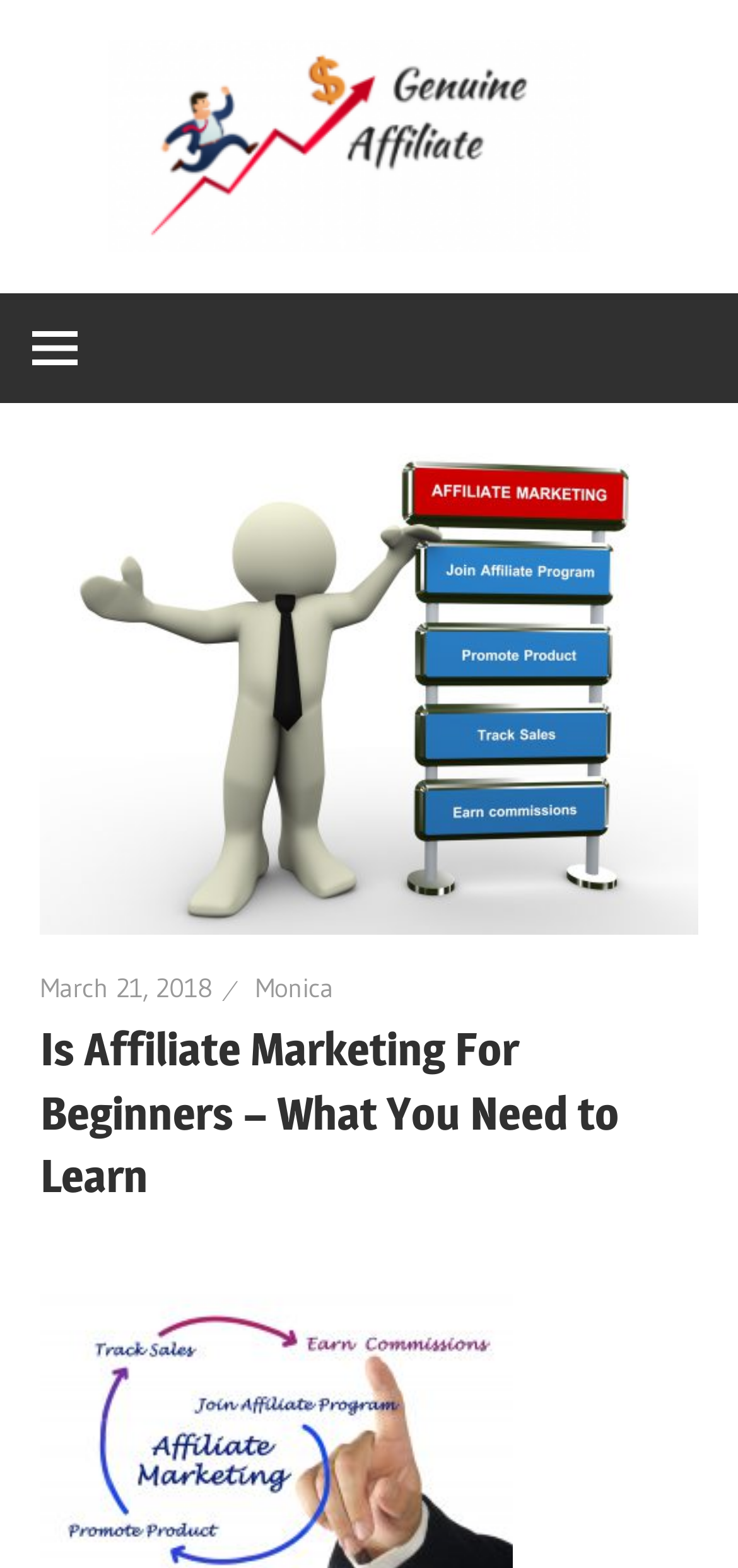What is the topic of the image?
Look at the image and answer the question with a single word or phrase.

Affiliate Marketing Concept